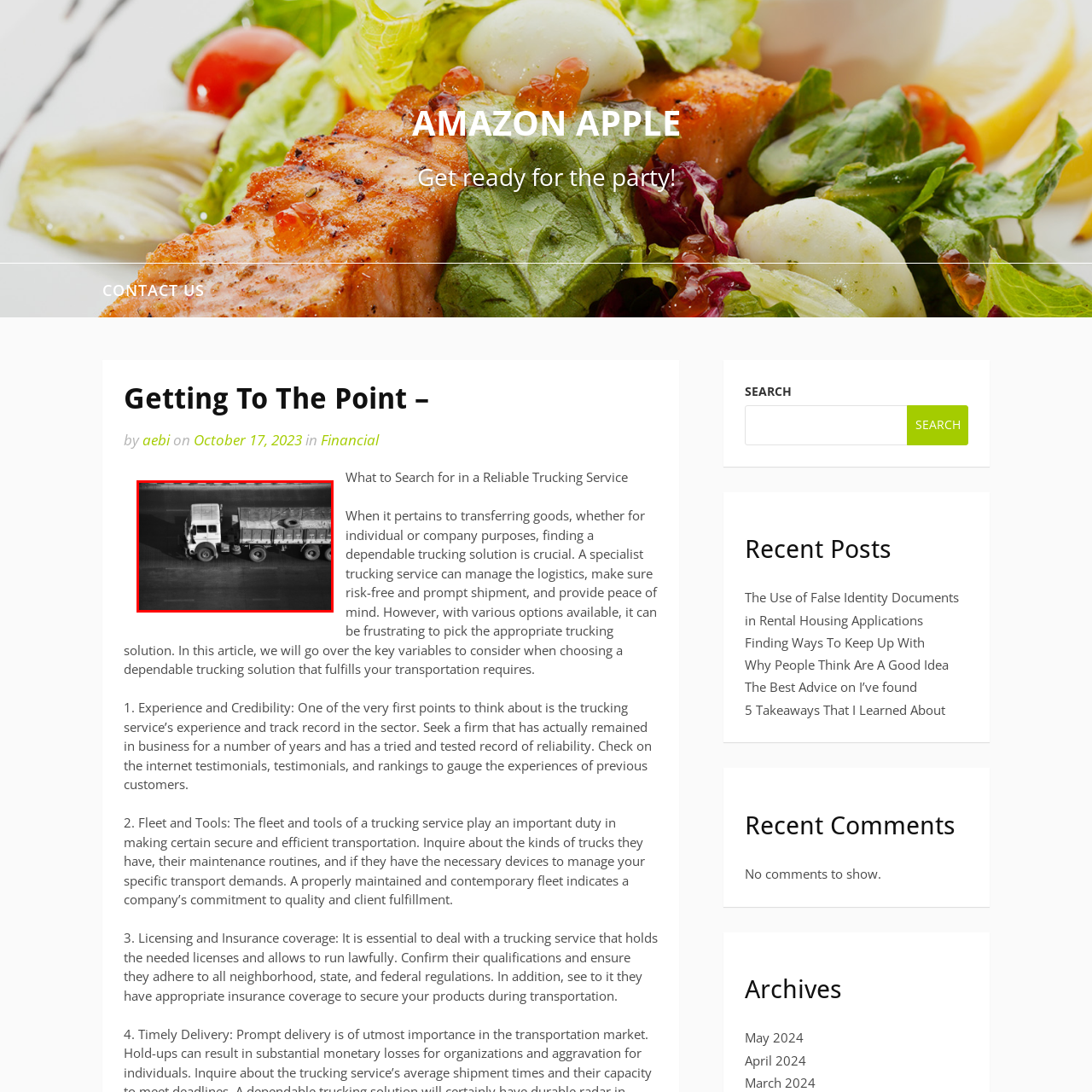Look at the region marked by the red box and describe it extensively.

The image captures an overhead view of a large truck navigating a road, emphasizing the importance of transportation logistics. The truck, featuring a significant cargo area, is shown in black and white, highlighting its robust structure and industrial design. This visual representation aligns with the topic discussed in the accompanying text, which explores key factors to consider when choosing a reliable trucking service. The emphasis on experience, fleet quality, and compliance with licensing underscores the critical role that such services play in ensuring safe and efficient goods transportation. The road's layout and environment further contextualize the importance of highway logistics in modern commerce.